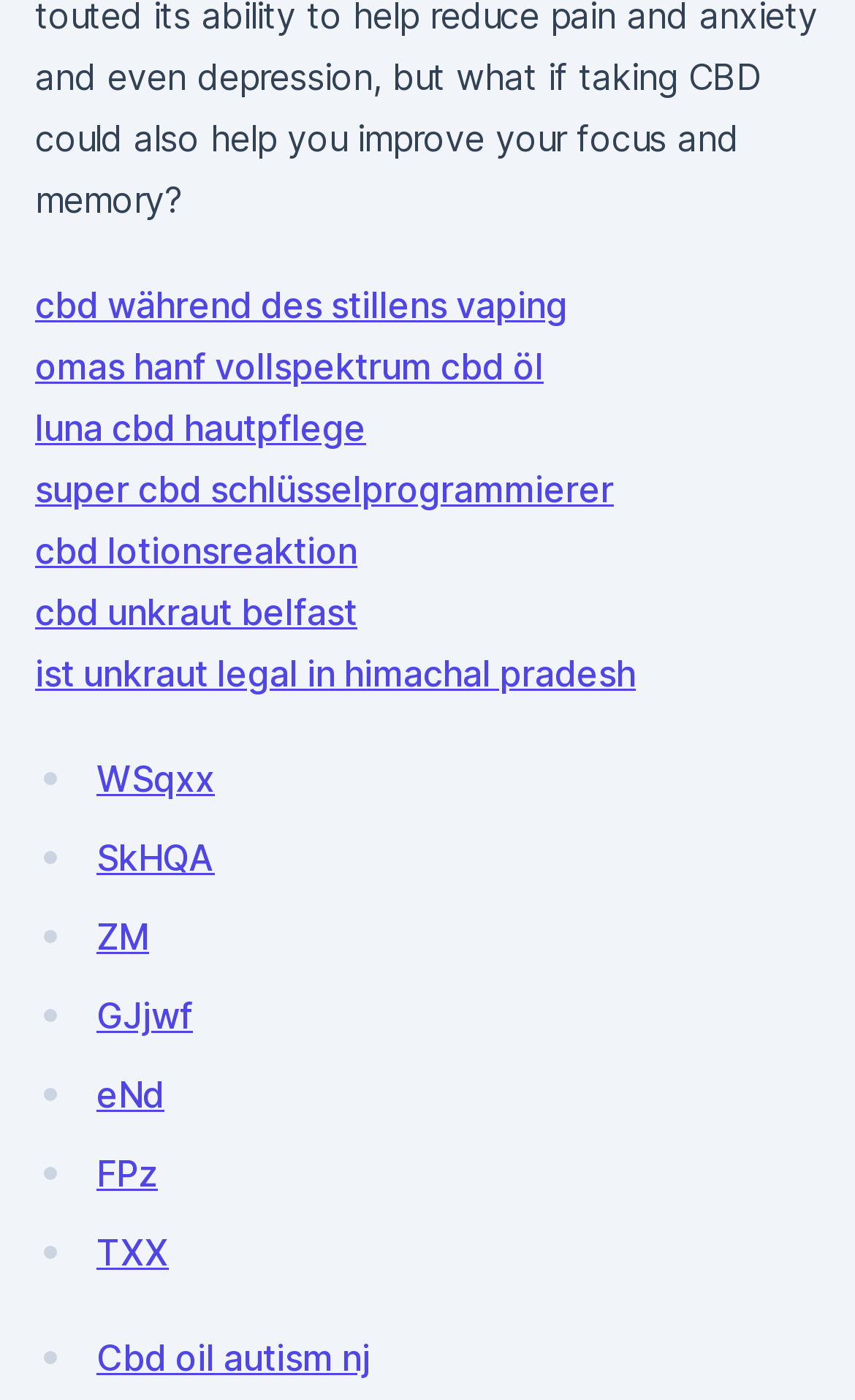Determine the bounding box coordinates of the clickable element to achieve the following action: 'Explore Botox category'. Provide the coordinates as four float values between 0 and 1, formatted as [left, top, right, bottom].

None